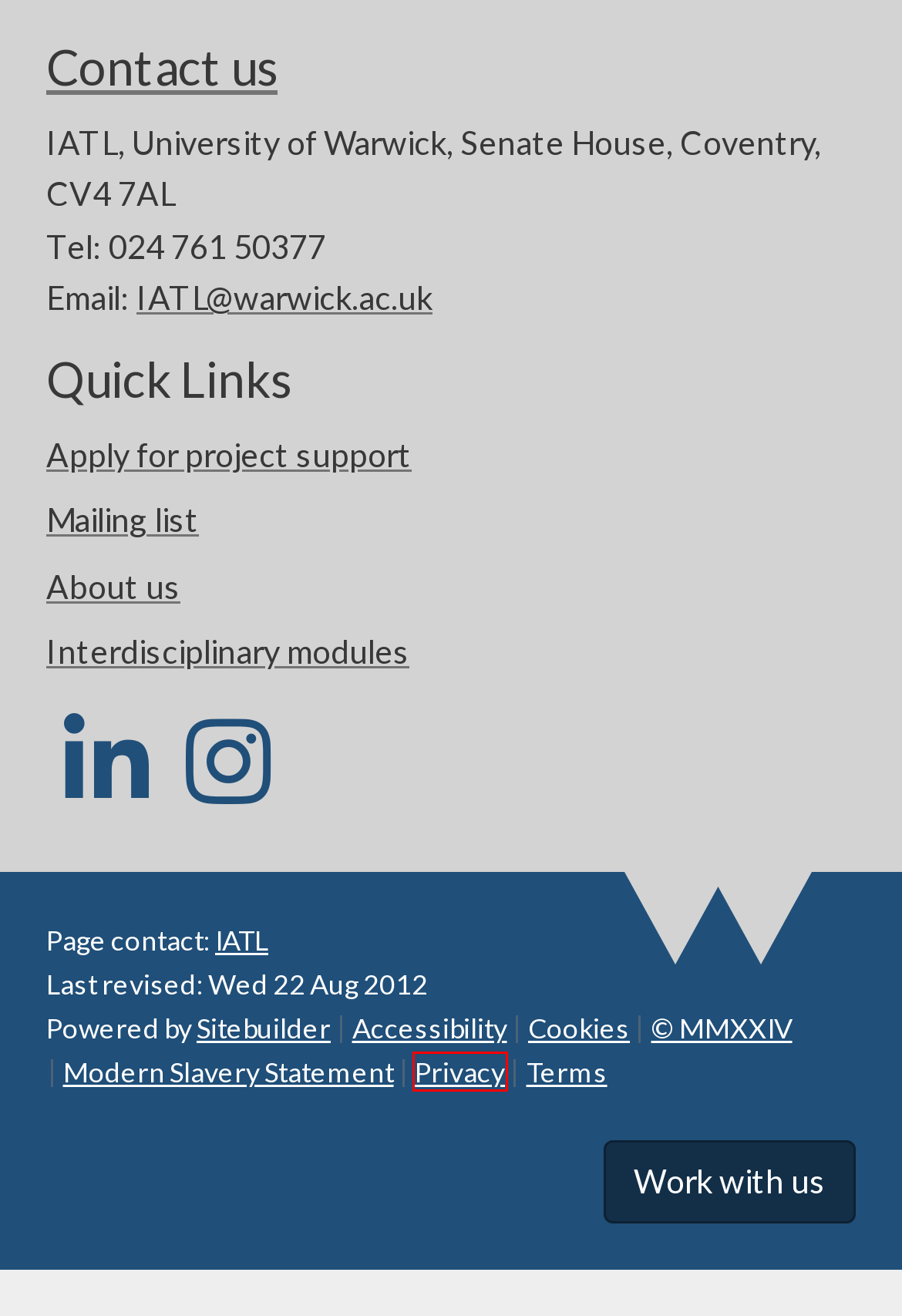Provided is a screenshot of a webpage with a red bounding box around an element. Select the most accurate webpage description for the page that appears after clicking the highlighted element. Here are the candidates:
A. Privacy Notices
B. Use of cookies on warwick.ac.uk (Warwick web site)
C. Modern Slavery Act
D. Terms of use, University of Warwick web site
E. Career Opportunities
F. Copyright statement, Warwick University web site
G. Web accessibility - University of Warwick
H. About

A